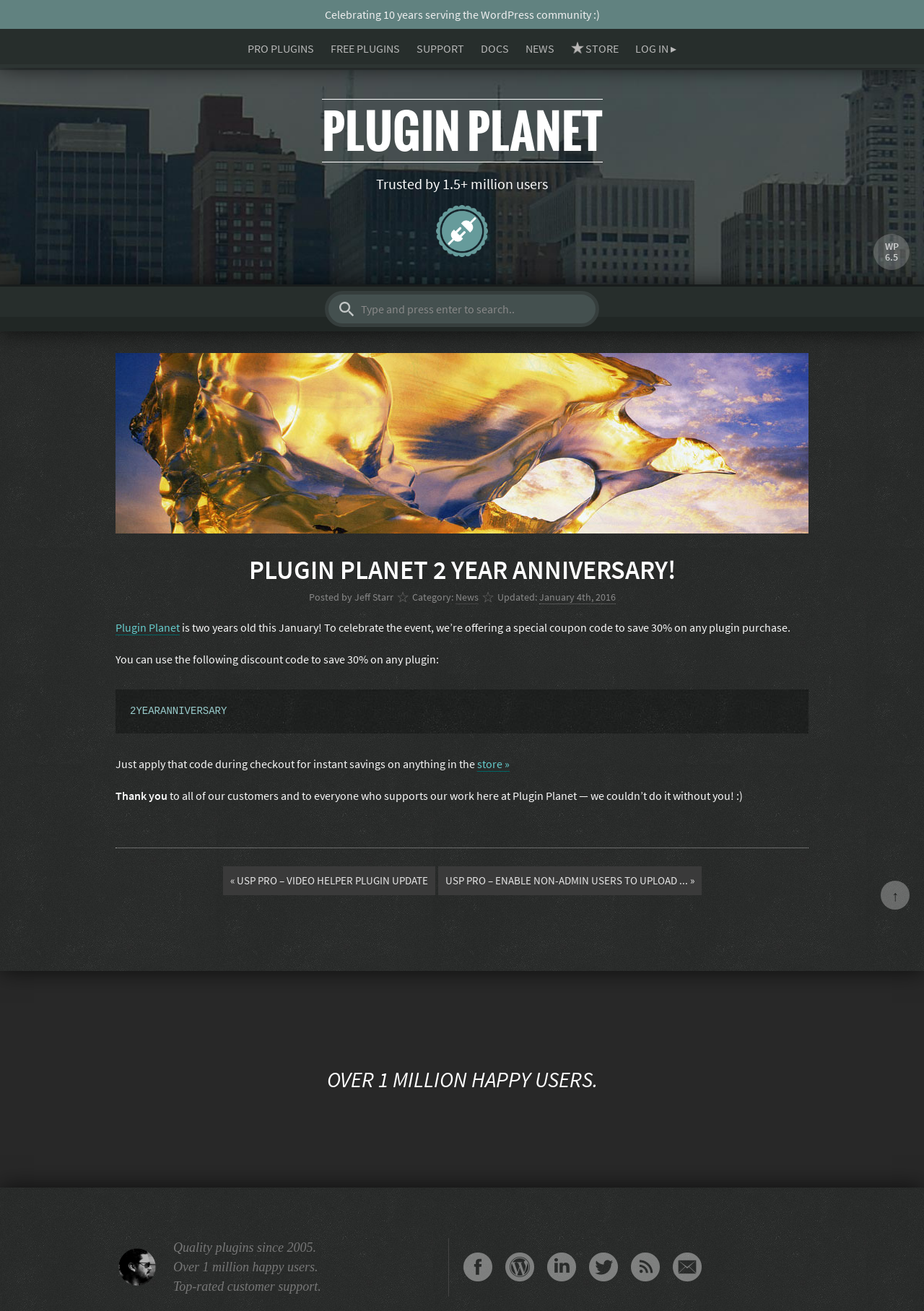From the image, can you give a detailed response to the question below:
What is the discount offered on plugin purchases?

The webpage offers a special coupon code to save 30% on any plugin purchase, as stated in the text 'we’re offering a special coupon code to save 30% on any plugin purchase'.